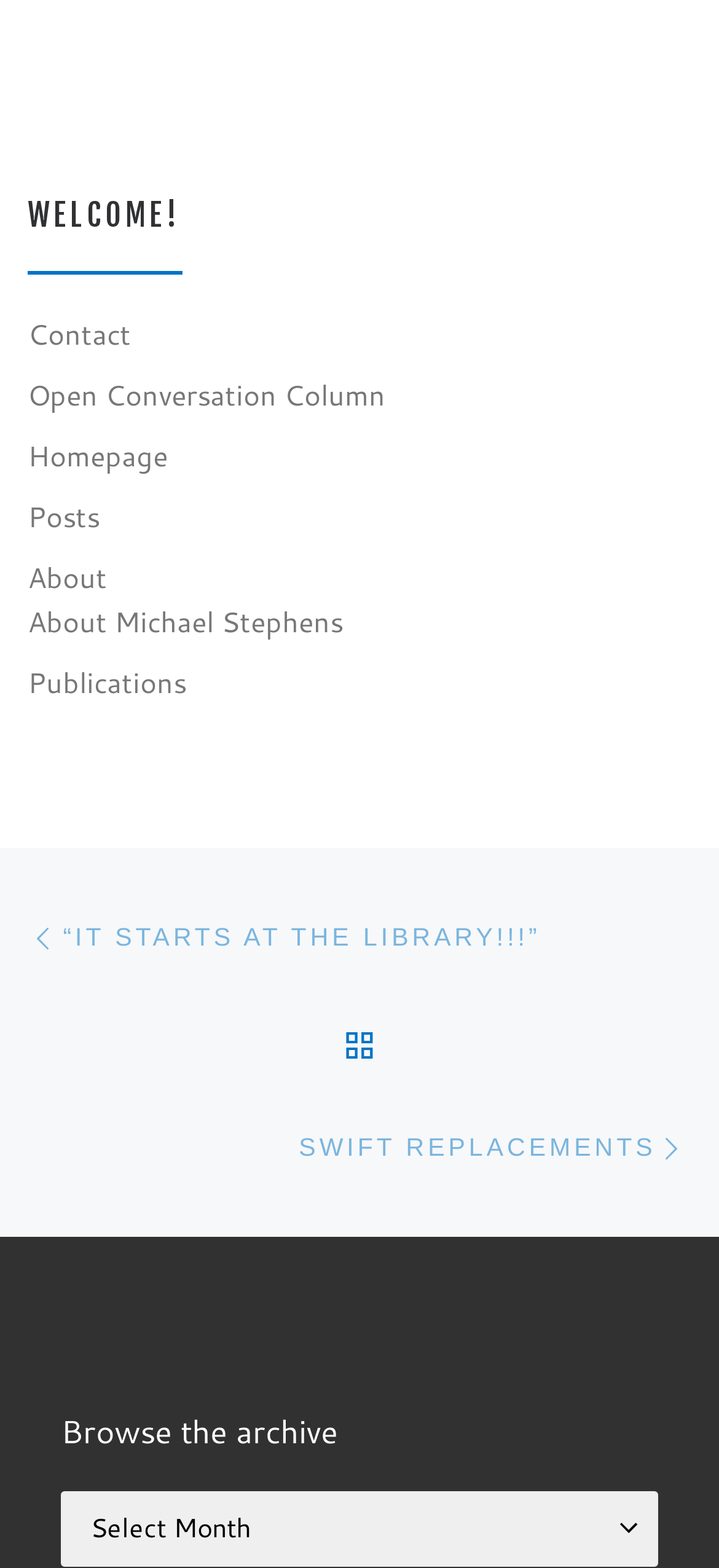Locate and provide the bounding box coordinates for the HTML element that matches this description: "Open Conversation Column".

[0.038, 0.238, 0.536, 0.266]